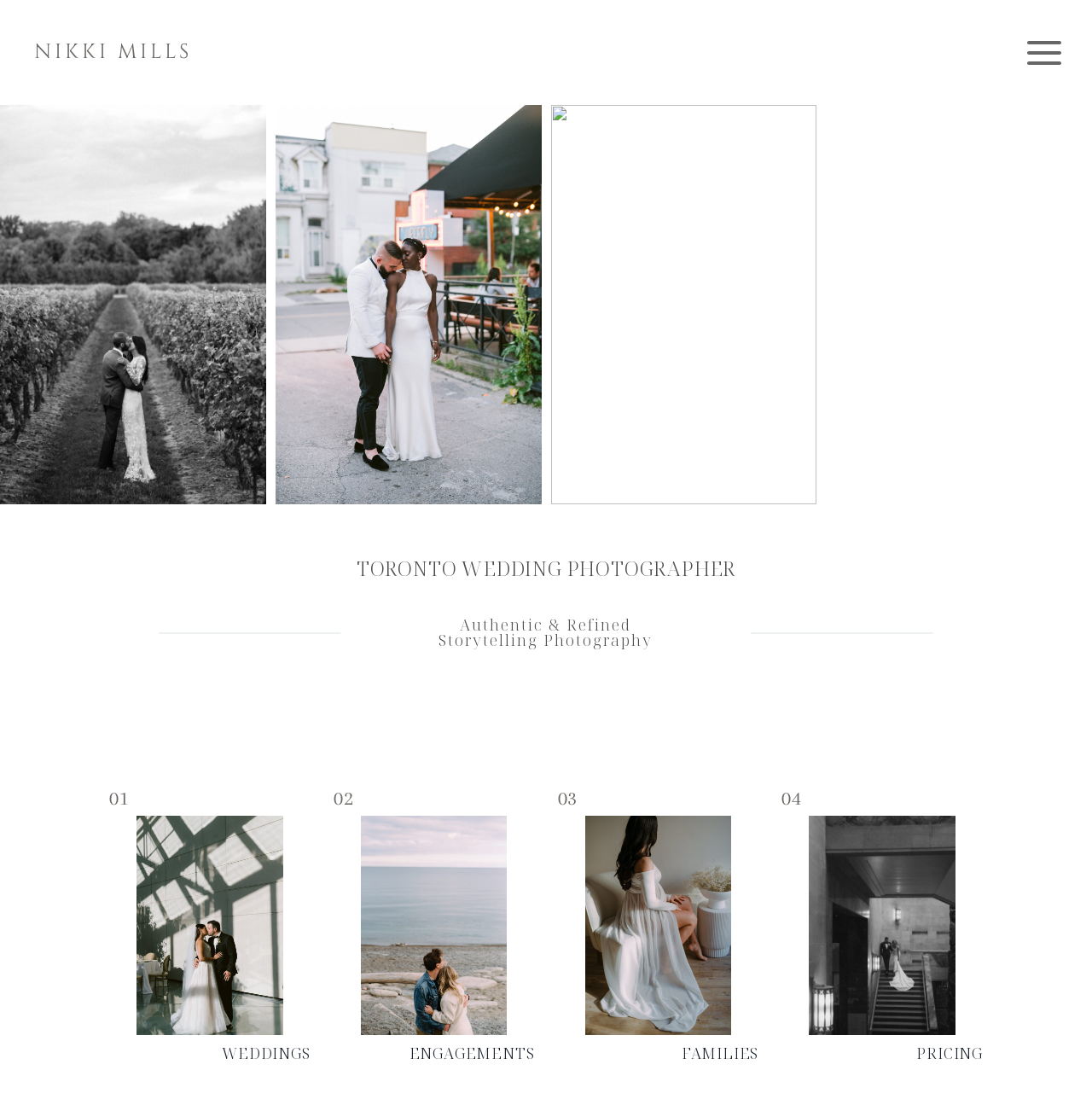Find and specify the bounding box coordinates that correspond to the clickable region for the instruction: "Scroll to the top of the page".

[0.96, 0.949, 0.977, 0.965]